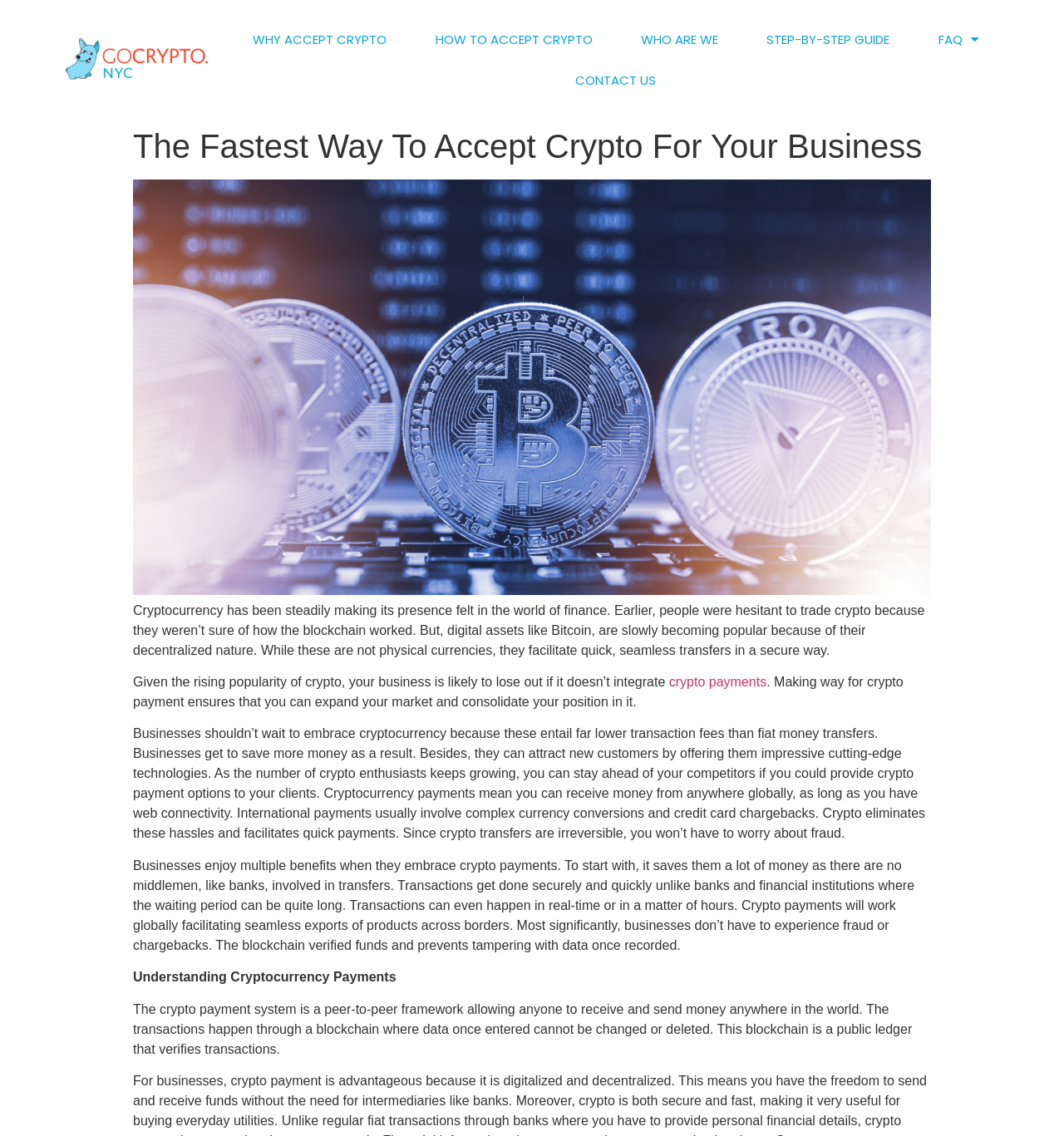Identify the bounding box coordinates for the region of the element that should be clicked to carry out the instruction: "Click on 'CONTACT US'". The bounding box coordinates should be four float numbers between 0 and 1, i.e., [left, top, right, bottom].

[0.215, 0.053, 0.942, 0.088]